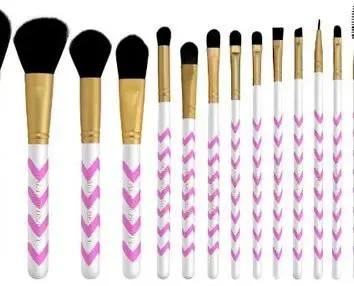Answer succinctly with a single word or phrase:
What is the color of the ferrules on the brushes?

Glossy gold